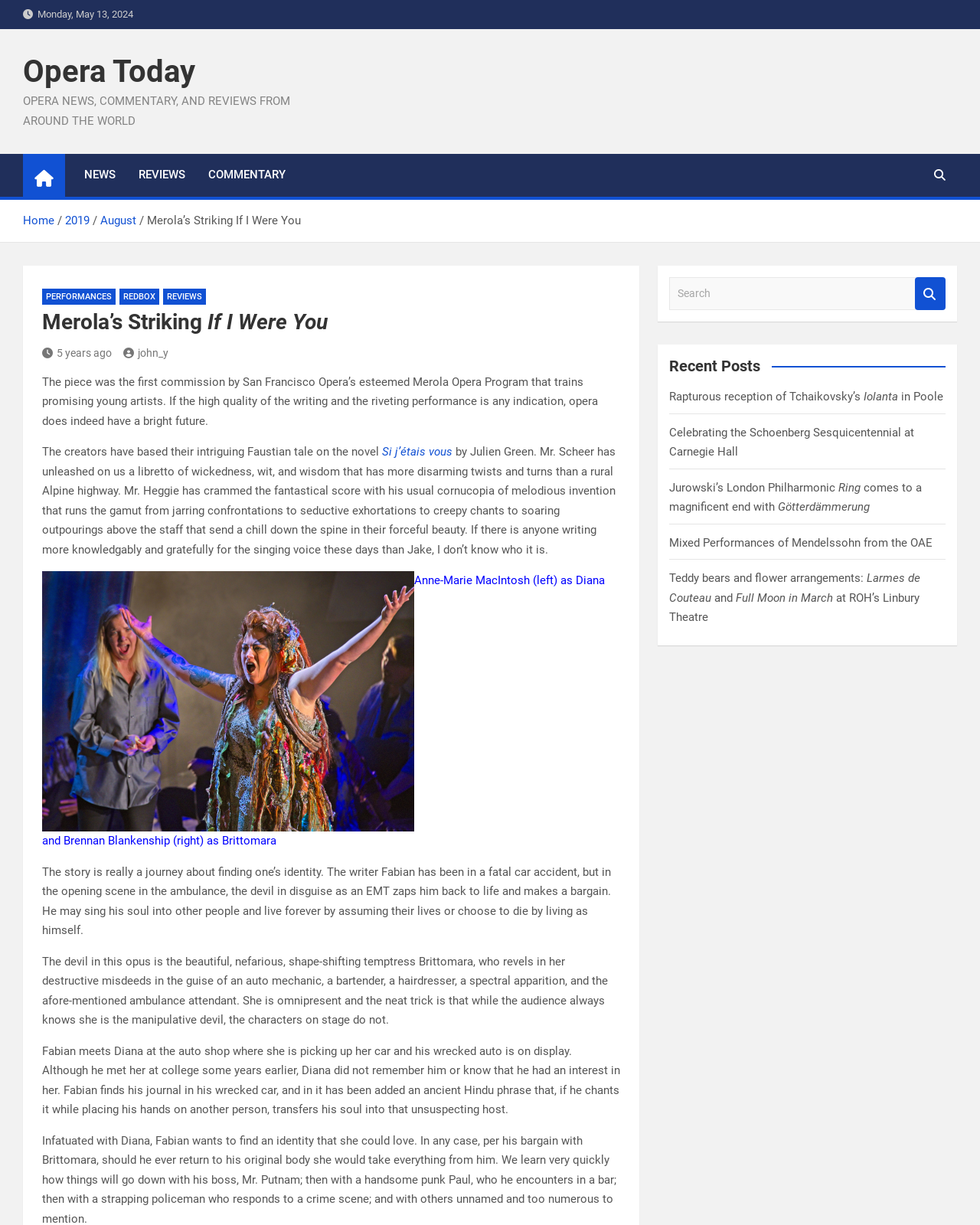What is the title or heading displayed on the webpage?

Merola’s Striking If I Were You